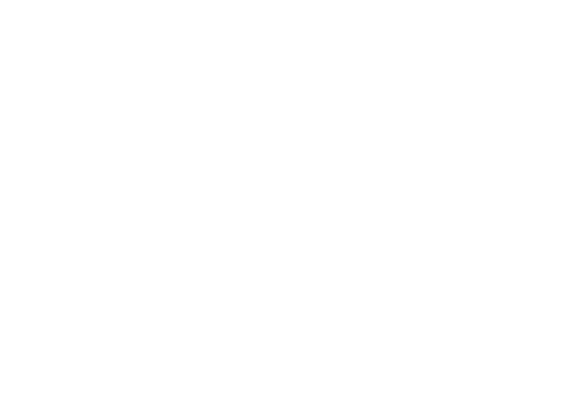Using details from the image, please answer the following question comprehensively:
What is the approximate size of the rug in meters?

The size of the rug is mentioned in the caption, which states that the rug has square dimensions of 6 ft 10 in x 6 ft 10 in, and provides the approximate size in meters as 2.08 m x 2.08 m.